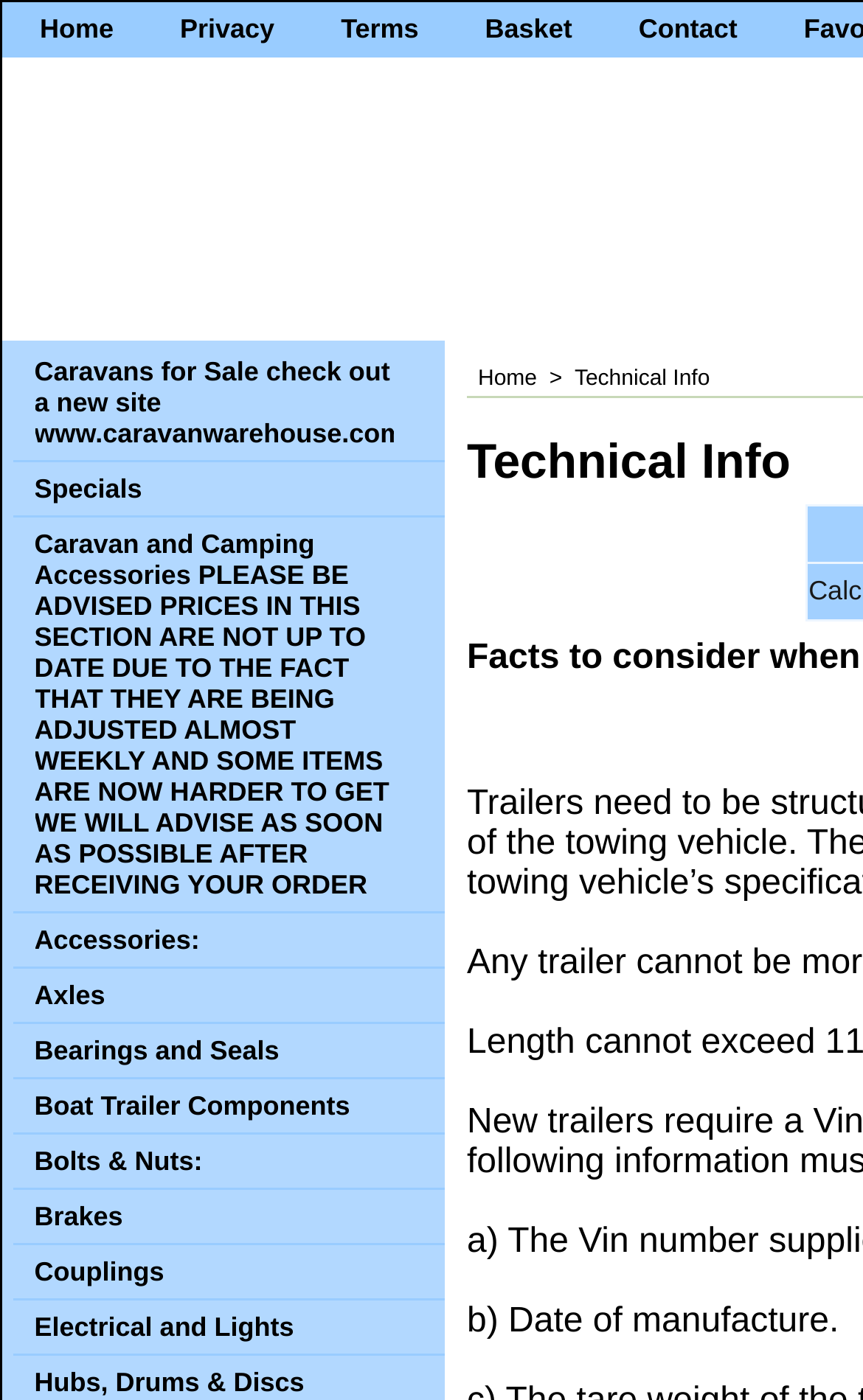Please determine the bounding box coordinates for the element that should be clicked to follow these instructions: "Go to Home".

[0.008, 0.002, 0.046, 0.041]